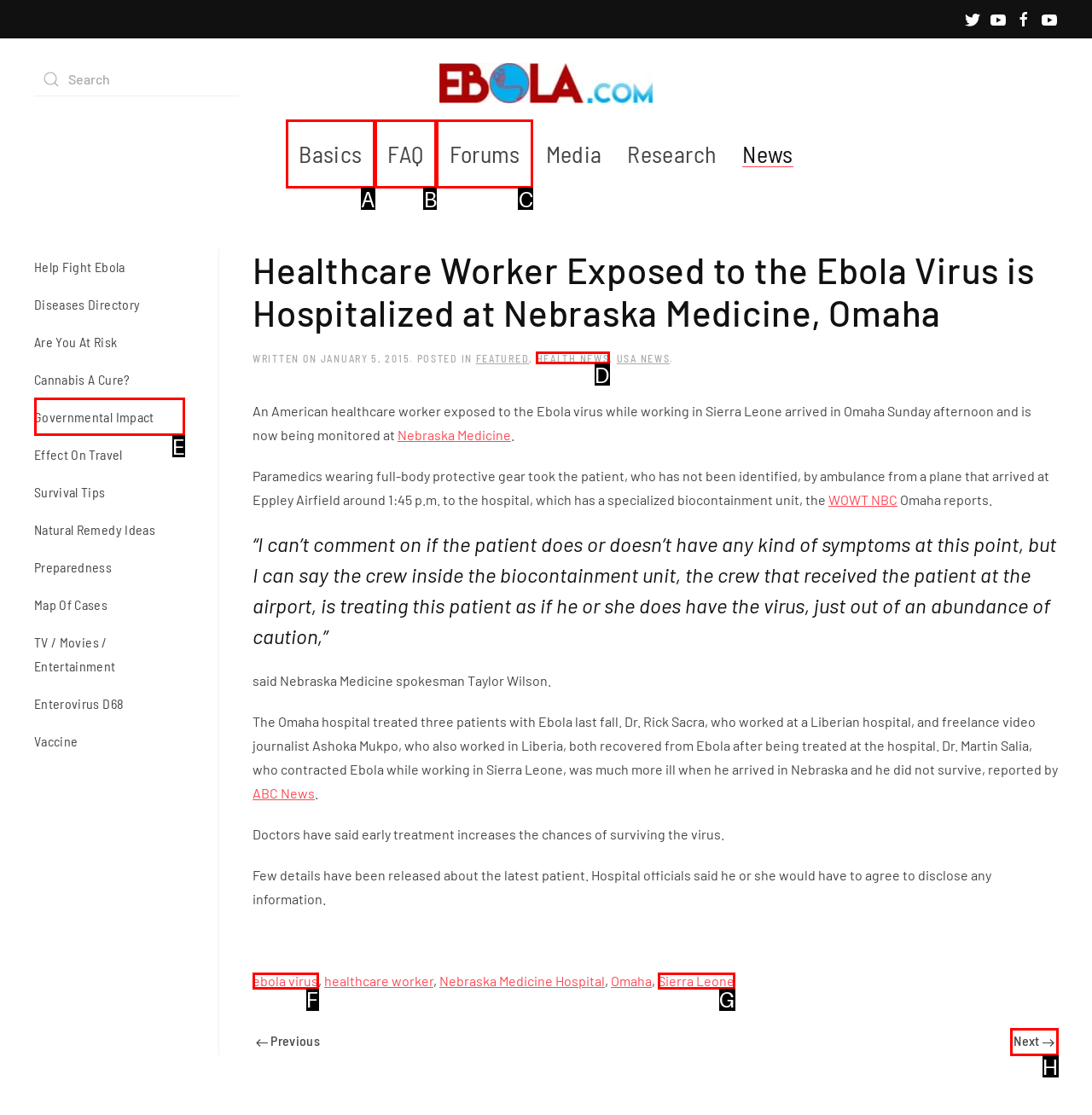Specify which UI element should be clicked to accomplish the task: View the next page. Answer with the letter of the correct choice.

H